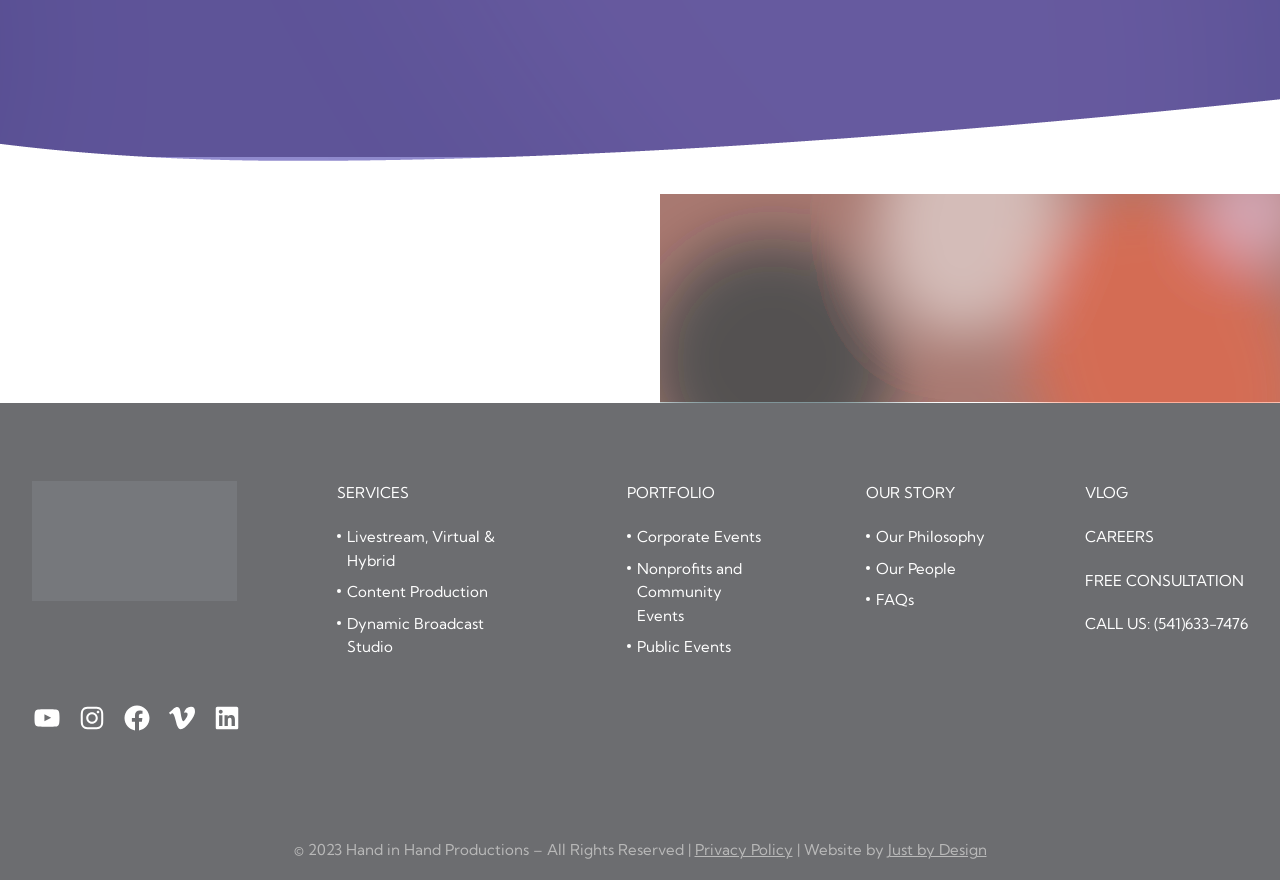What is the phone number to call the company?
Examine the image closely and answer the question with as much detail as possible.

The phone number to call the company can be found in the 'Other pages' navigation section, where there is a link with the text 'CALL US: (541)633-7476'.